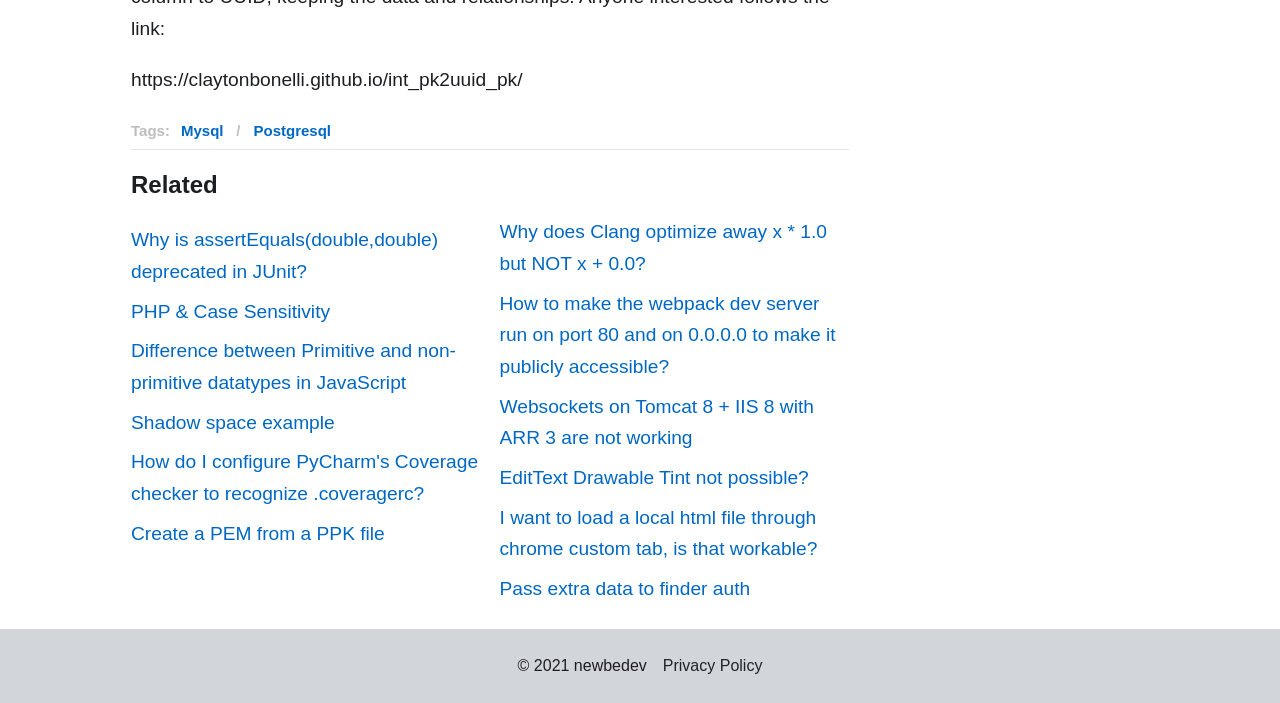Identify the bounding box for the UI element specified in this description: "Privacy Policy". The coordinates must be four float numbers between 0 and 1, formatted as [left, top, right, bottom].

[0.518, 0.934, 0.596, 0.958]